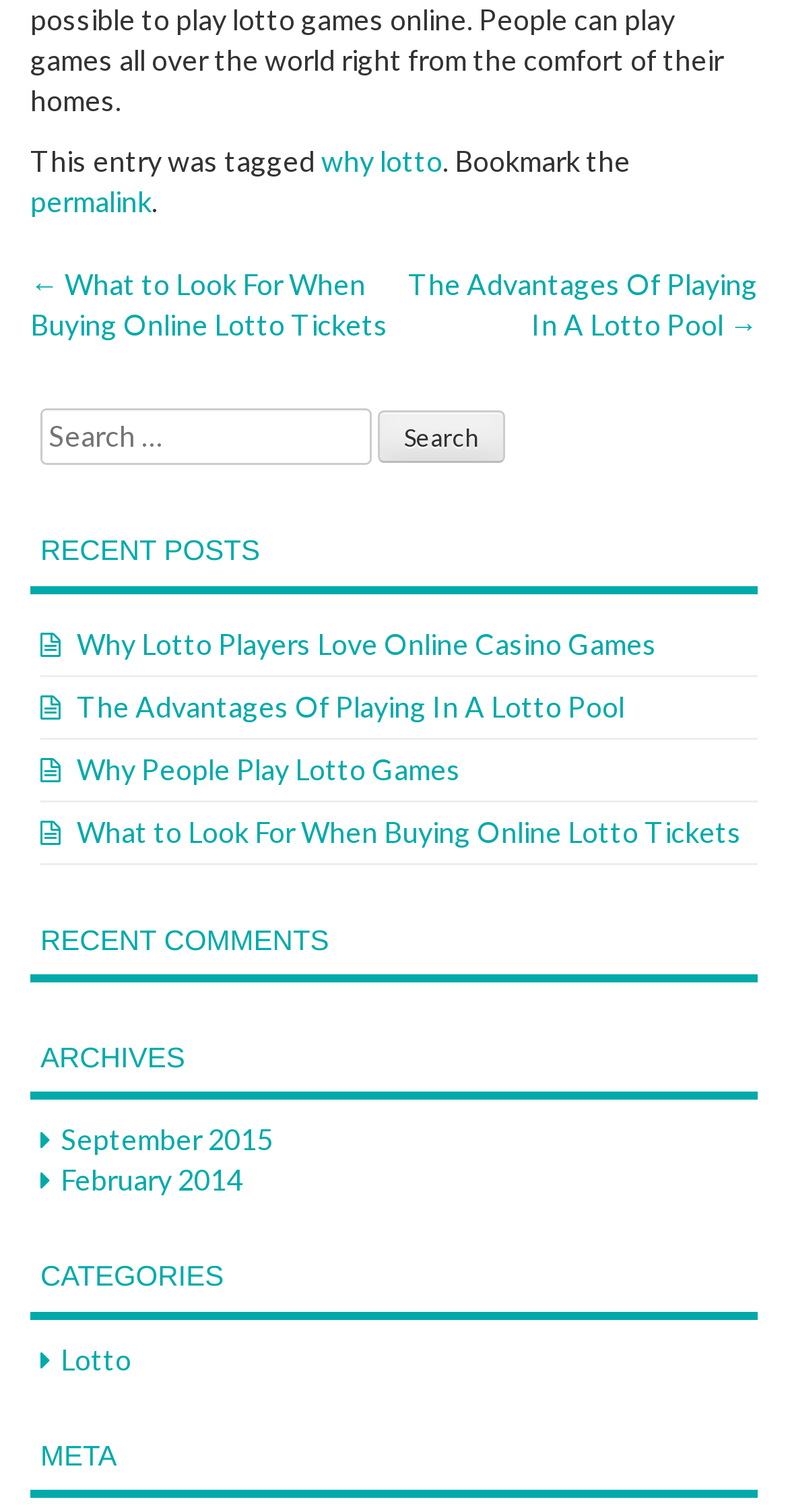Please provide the bounding box coordinate of the region that matches the element description: why lotto. Coordinates should be in the format (top-left x, top-left y, bottom-right x, bottom-right y) and all values should be between 0 and 1.

[0.408, 0.095, 0.562, 0.118]